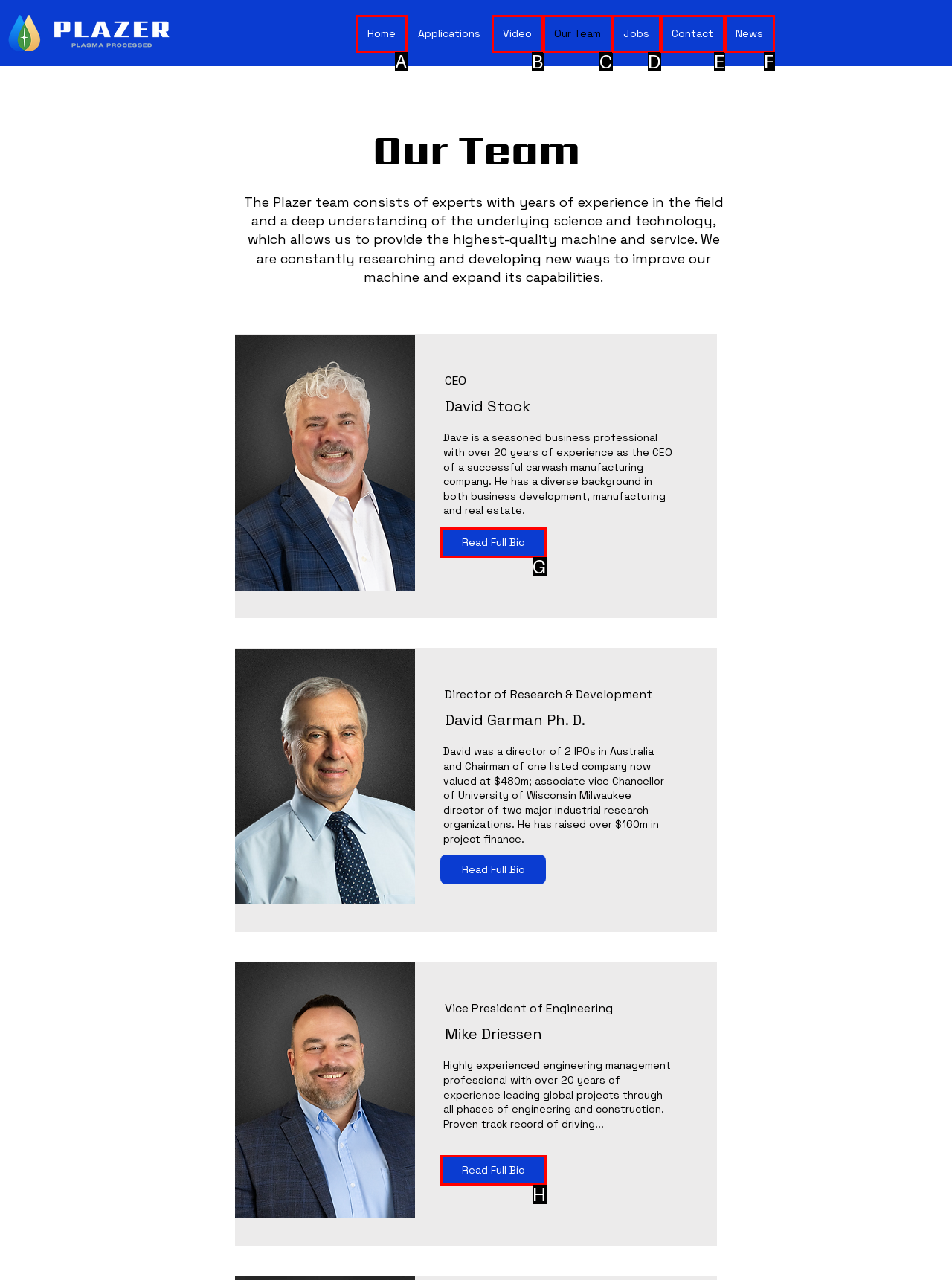Based on the description Contact, identify the most suitable HTML element from the options. Provide your answer as the corresponding letter.

E